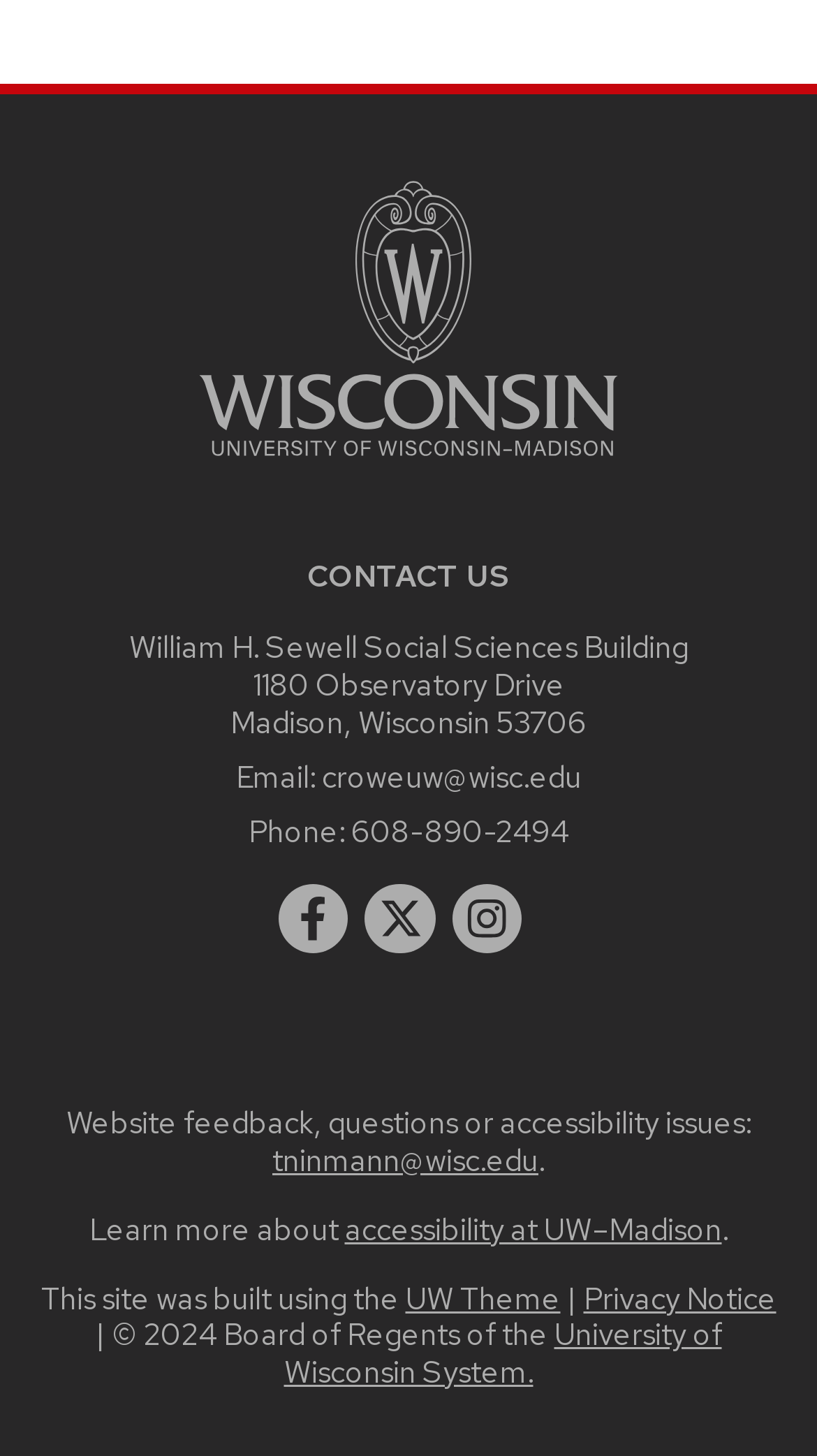Answer the following in one word or a short phrase: 
What is the phone number for contact?

608-890-2494